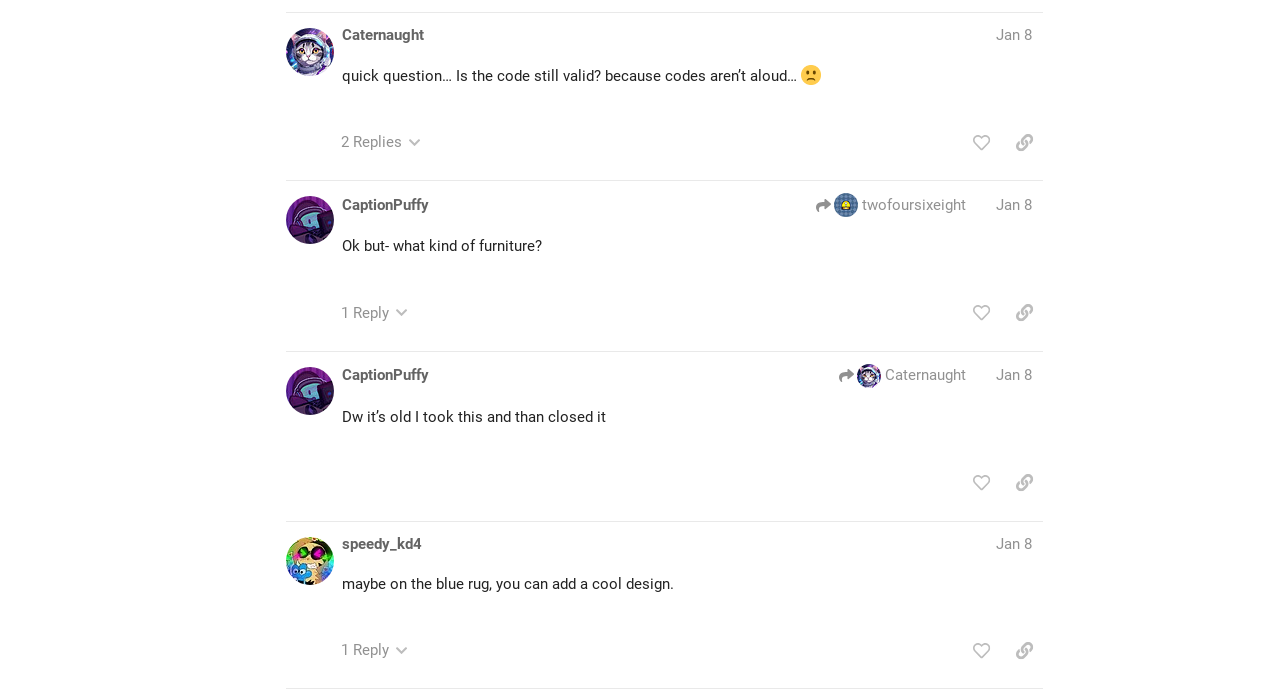Determine the coordinates of the bounding box that should be clicked to complete the instruction: "Like post #3". The coordinates should be represented by four float numbers between 0 and 1: [left, top, right, bottom].

[0.752, 0.181, 0.781, 0.23]